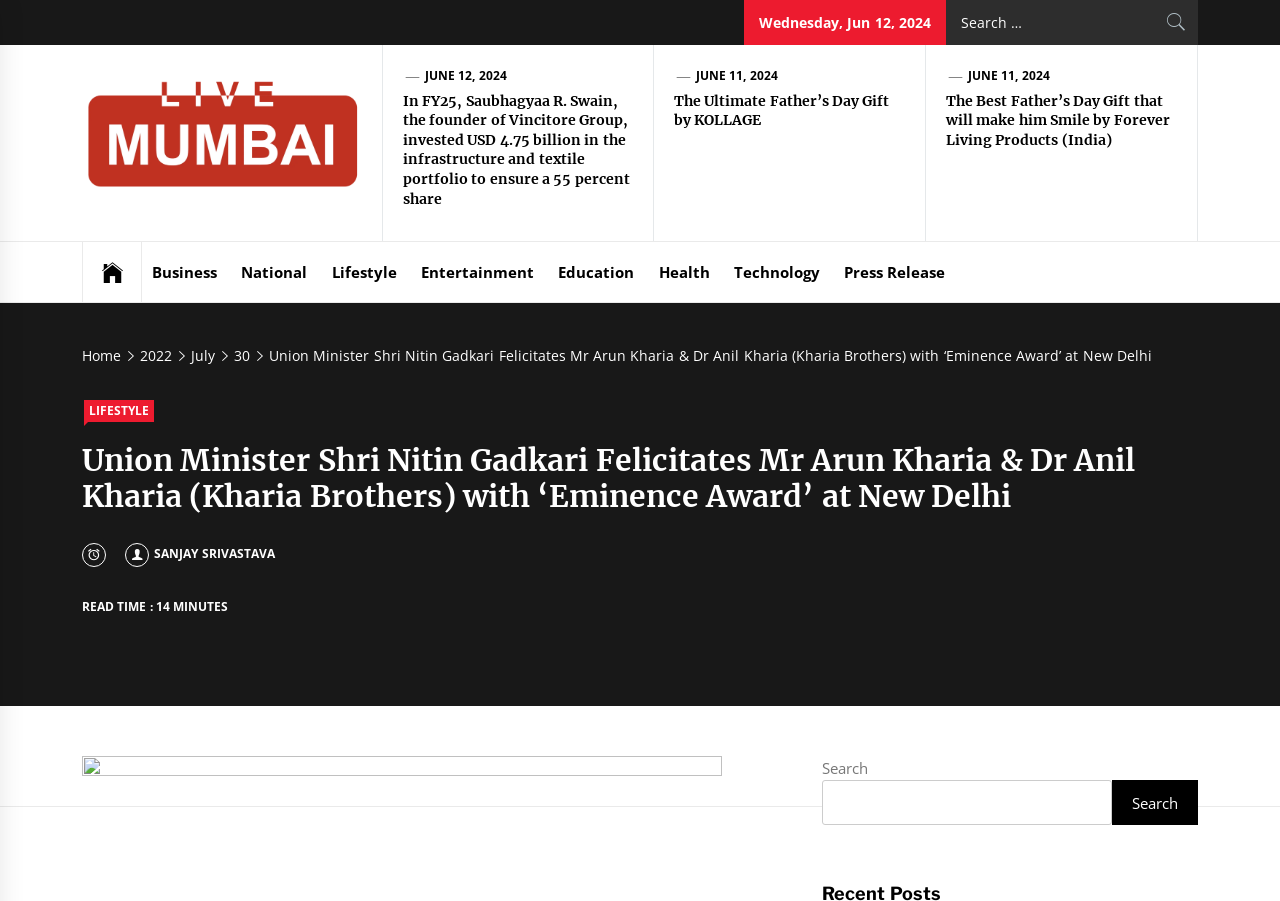Identify and generate the primary title of the webpage.

Union Minister Shri Nitin Gadkari Felicitates Mr Arun Kharia & Dr Anil Kharia (Kharia Brothers) with ‘Eminence Award’ at New Delhi